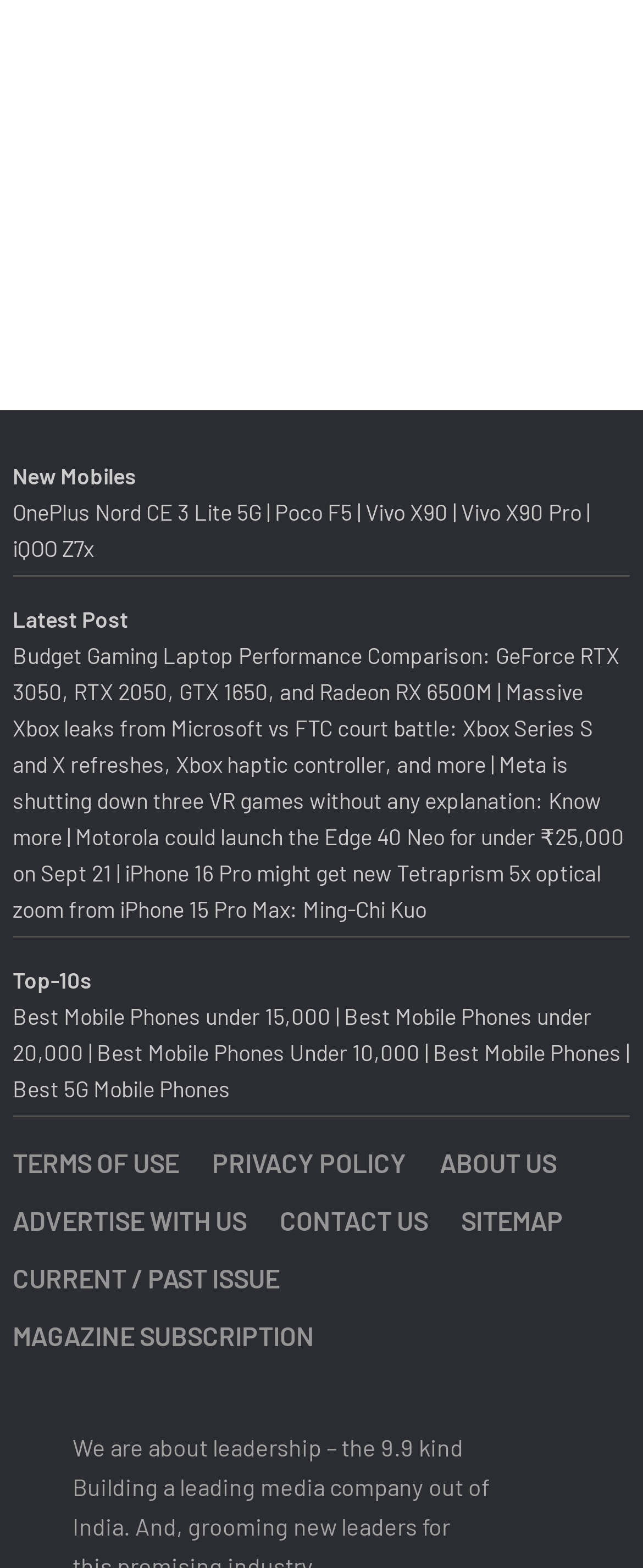Determine the bounding box for the UI element described here: "Poco F5".

[0.428, 0.317, 0.548, 0.335]